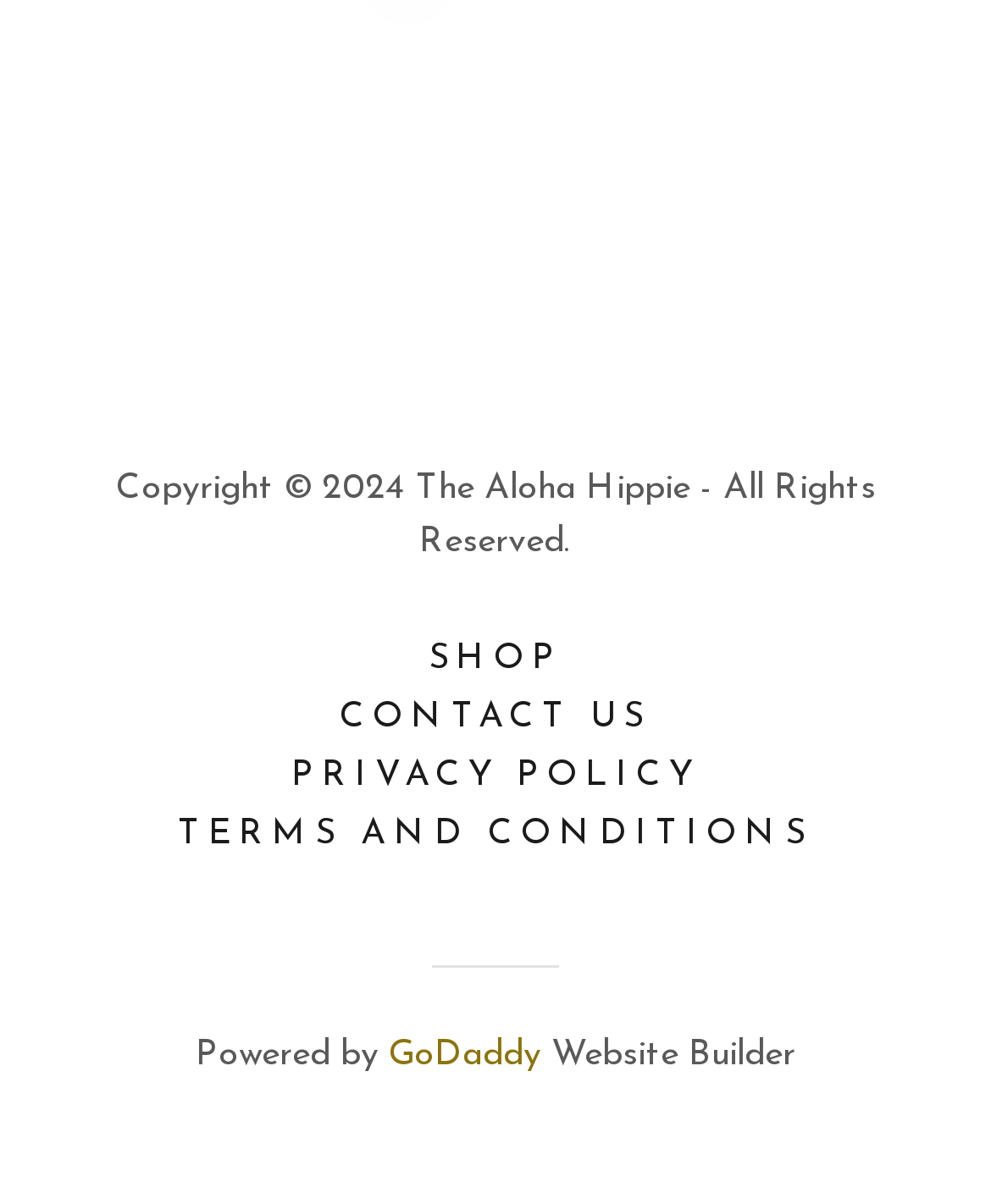Determine the bounding box coordinates (top-left x, top-left y, bottom-right x, bottom-right y) of the UI element described in the following text: Terms and Conditions

[0.159, 0.669, 0.841, 0.717]